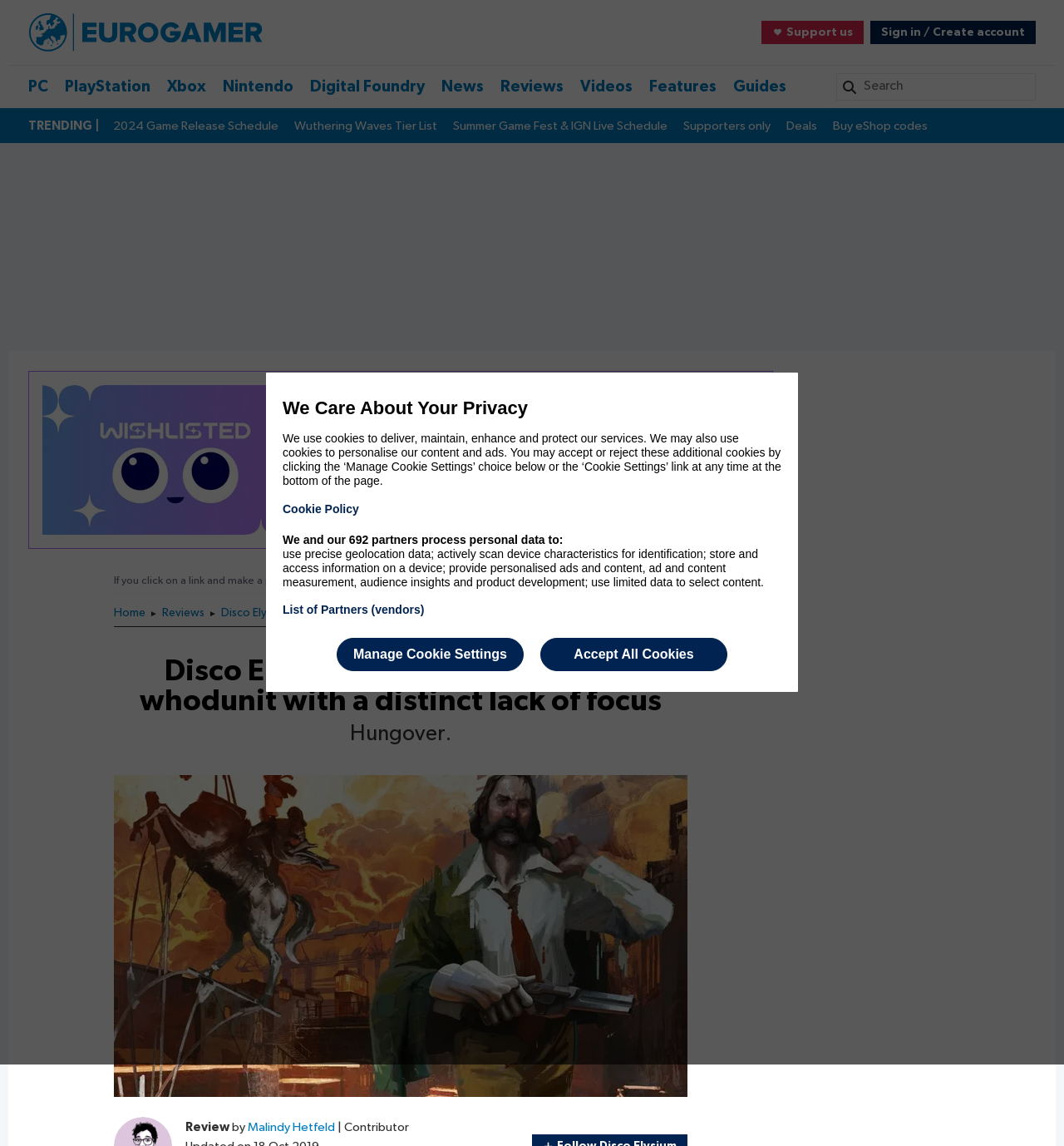Please mark the bounding box coordinates of the area that should be clicked to carry out the instruction: "Read the review of Disco Elysium".

[0.107, 0.573, 0.646, 0.626]